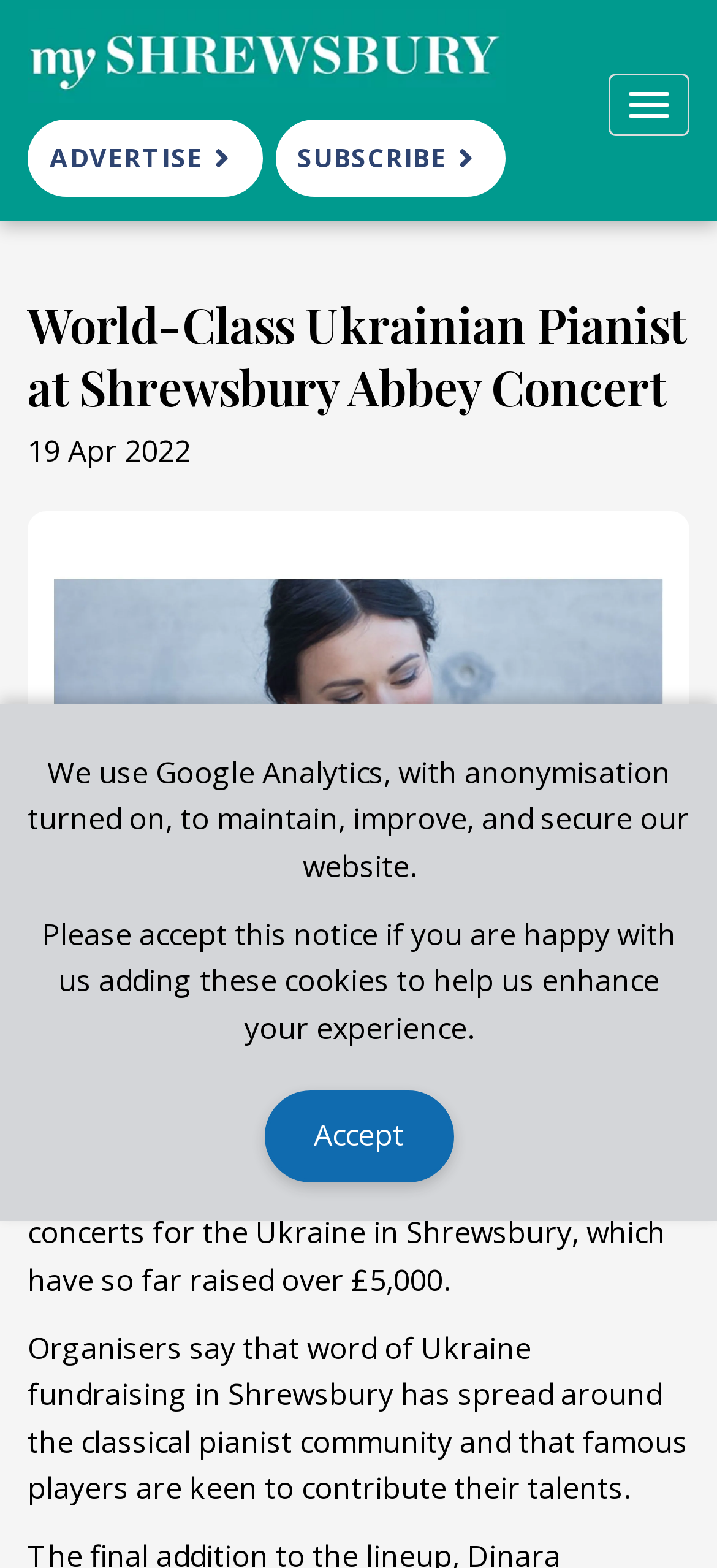Based on the element description "Accept", predict the bounding box coordinates of the UI element.

[0.368, 0.696, 0.632, 0.754]